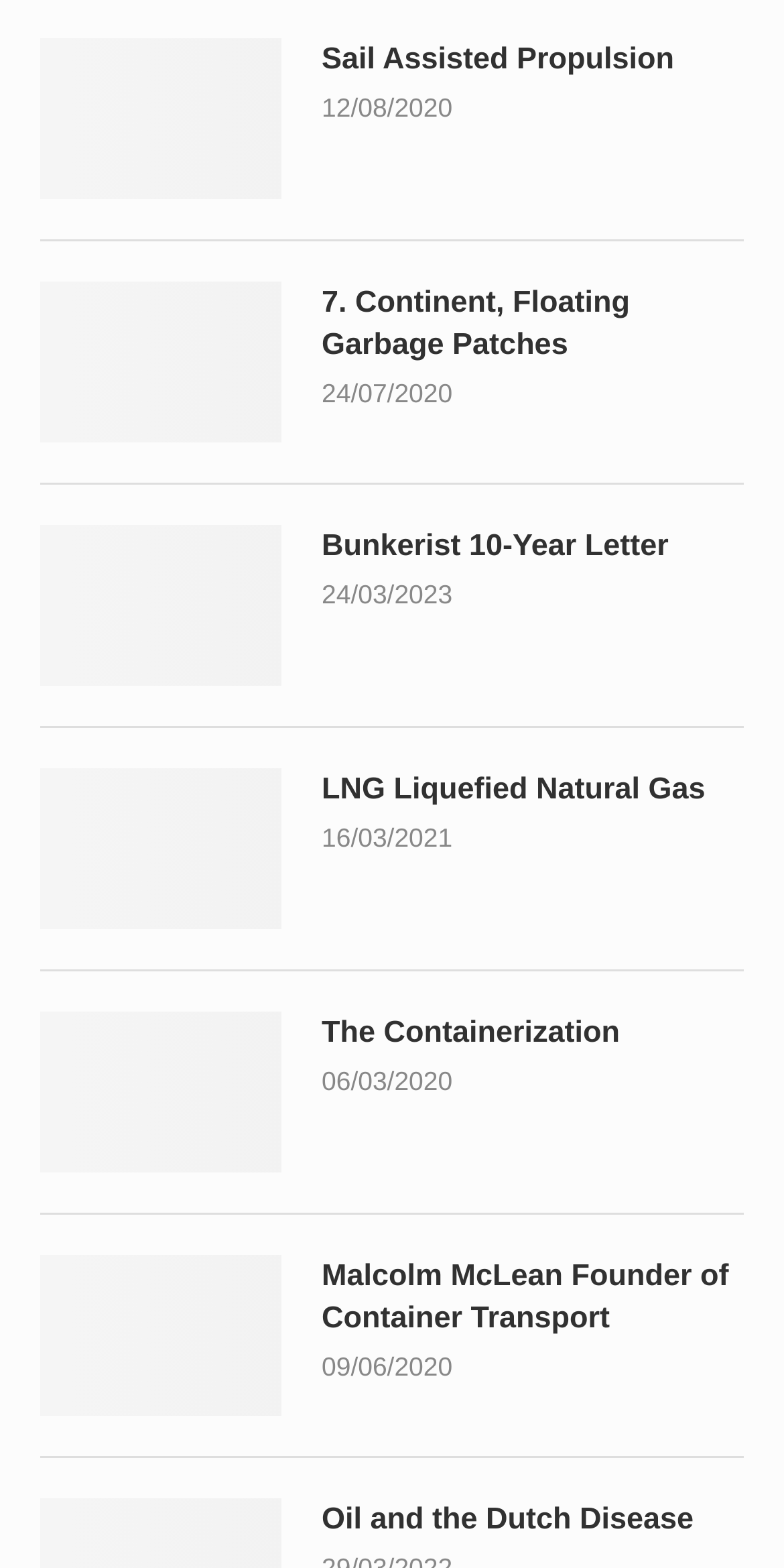Examine the screenshot and answer the question in as much detail as possible: How many articles are listed on this page?

I counted the number of headings and links on the page, and there are 9 articles listed, each with a heading, link, and timestamp.